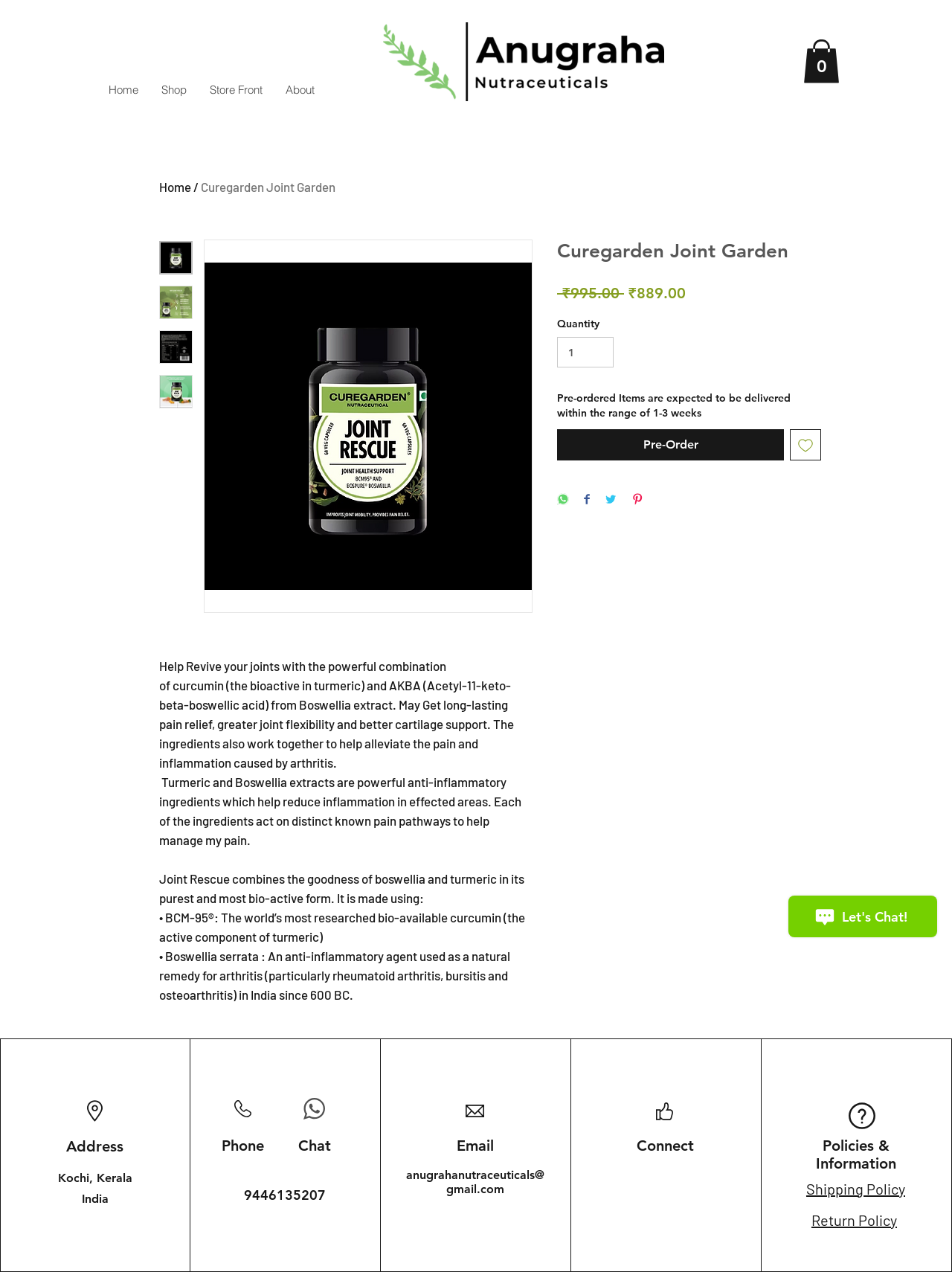Using the element description: "Store Front", determine the bounding box coordinates. The coordinates should be in the format [left, top, right, bottom], with values between 0 and 1.

[0.208, 0.062, 0.288, 0.079]